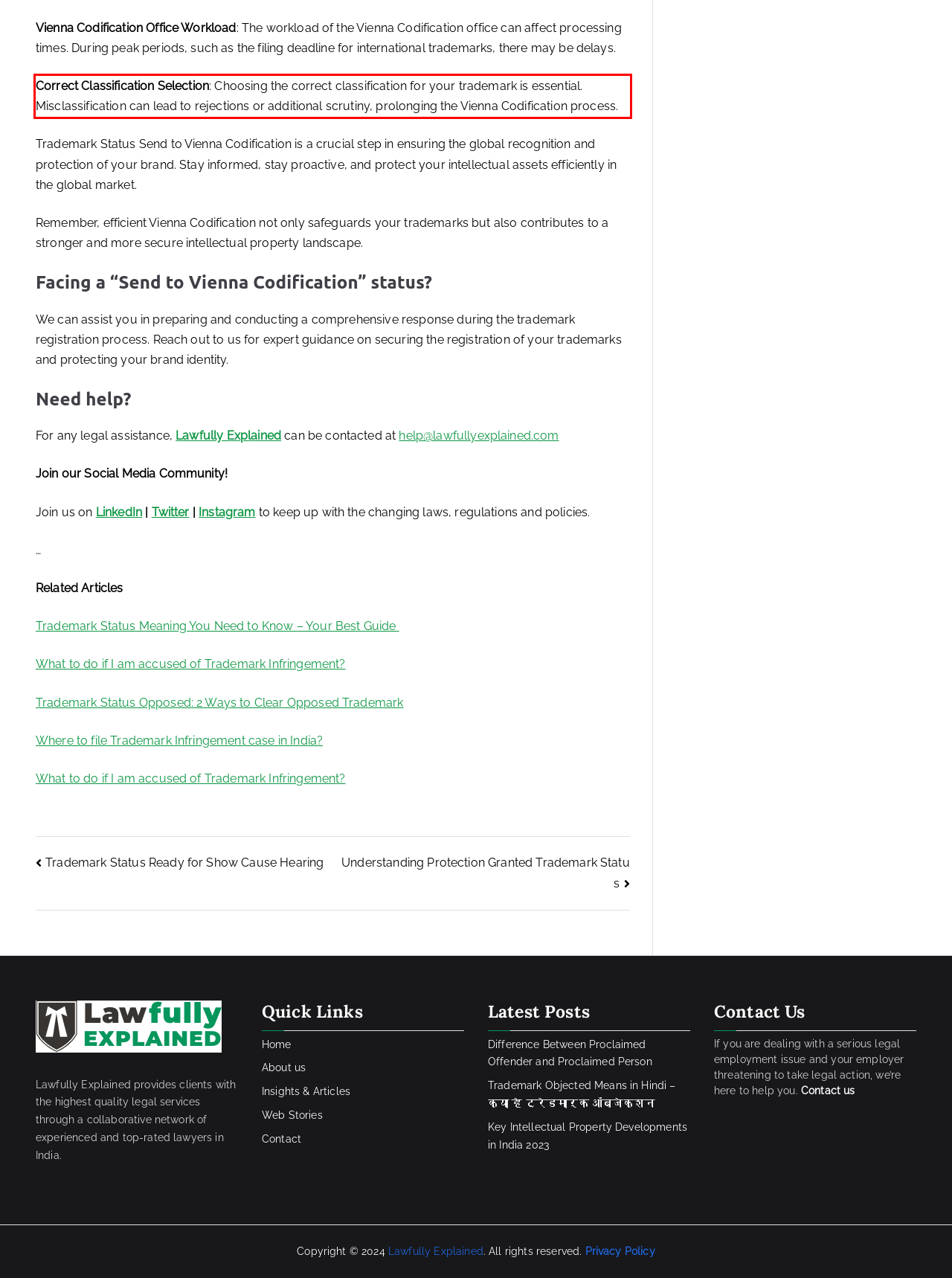You have a screenshot of a webpage with a red bounding box. Use OCR to generate the text contained within this red rectangle.

Correct Classification Selection: Choosing the correct classification for your trademark is essential. Misclassification can lead to rejections or additional scrutiny, prolonging the Vienna Codification process.